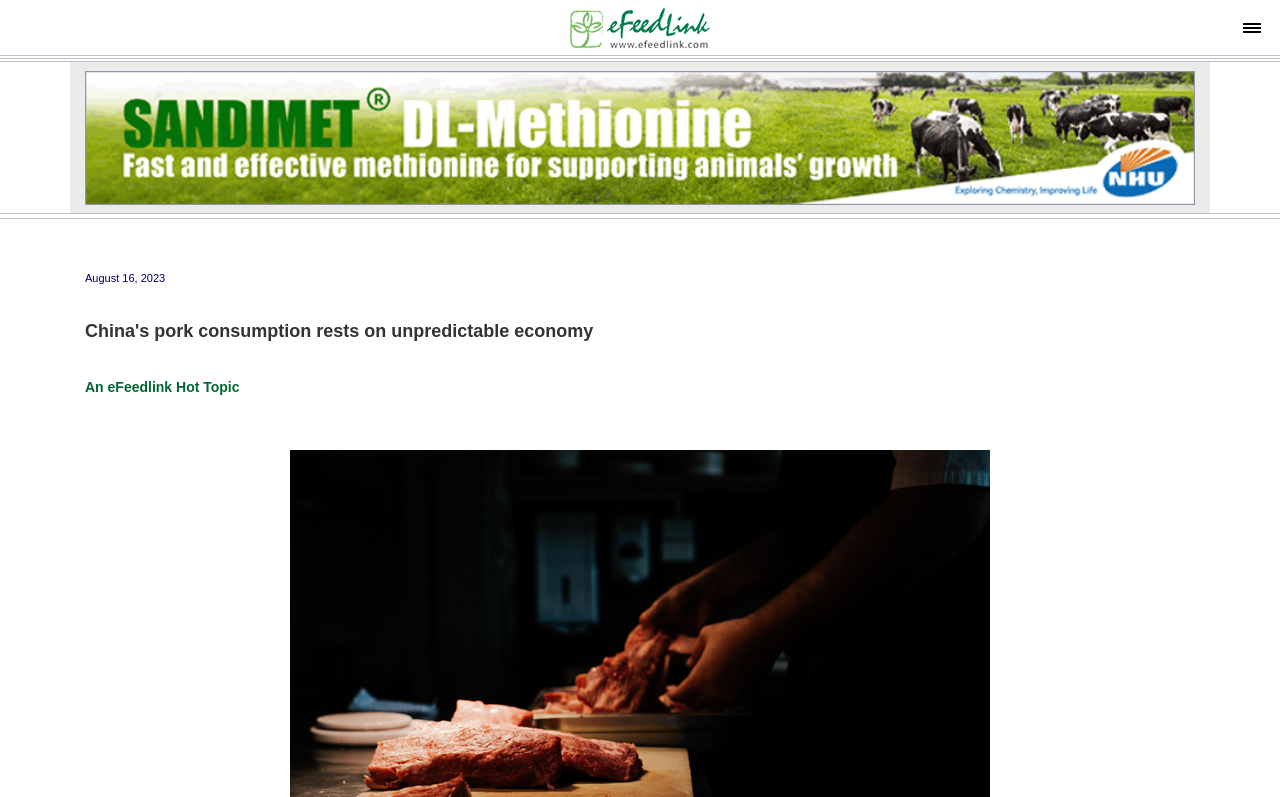Offer a detailed explanation of the webpage layout and contents.

The webpage is a news portal focused on the global feed and livestock industry. At the top right corner, there is a button labeled "Toggle navigation". Next to it, on the top center, is a heading that reads "eFeedLink - Mobile Edition", which is also a clickable link. This link contains an image with the same label.

Below the heading, there is a large banner that spans almost the entire width of the page, containing an image. 

On the top left, there are three lines of text. The first line displays the date "August 16, 2023". The second line is a non-breaking space character. The third line reads "An eFeedlink Hot Topic".